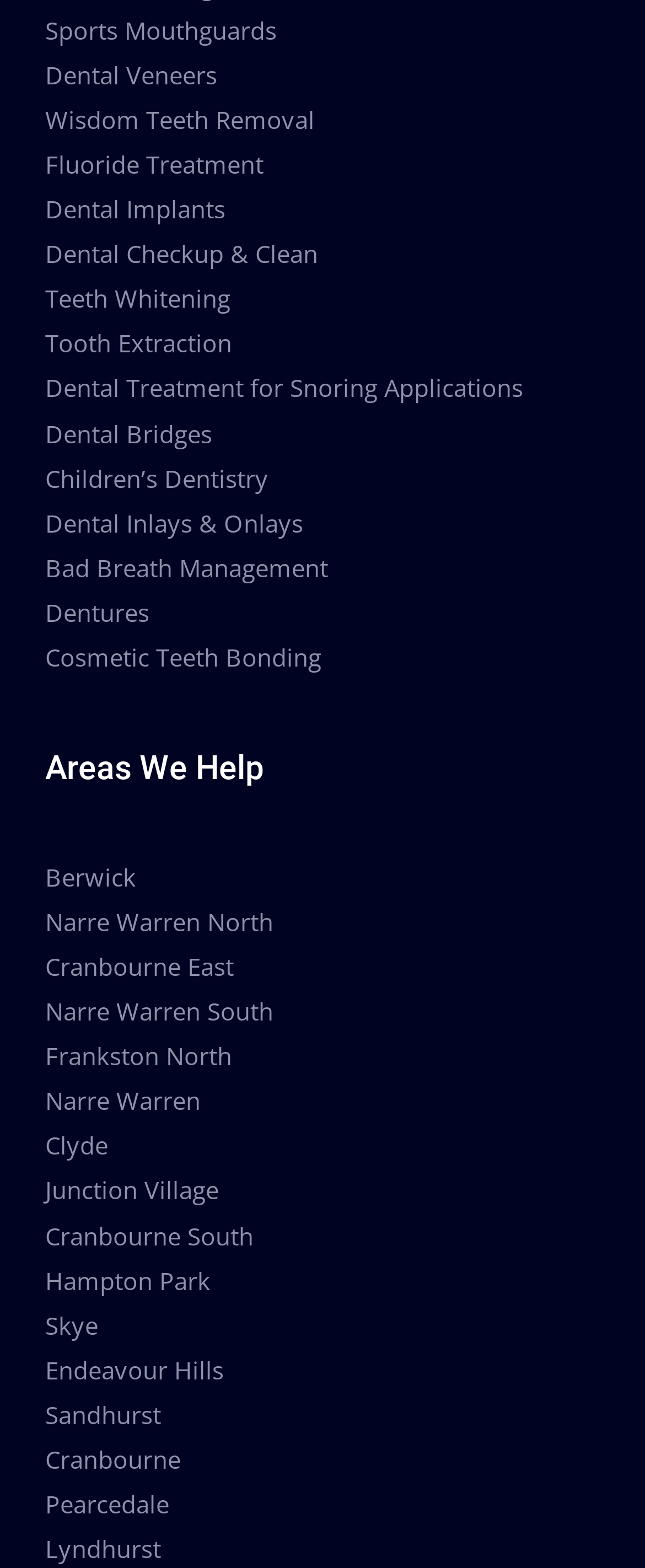Identify the bounding box coordinates for the element you need to click to achieve the following task: "Get information on Teeth Whitening". Provide the bounding box coordinates as four float numbers between 0 and 1, in the form [left, top, right, bottom].

[0.07, 0.18, 0.357, 0.201]